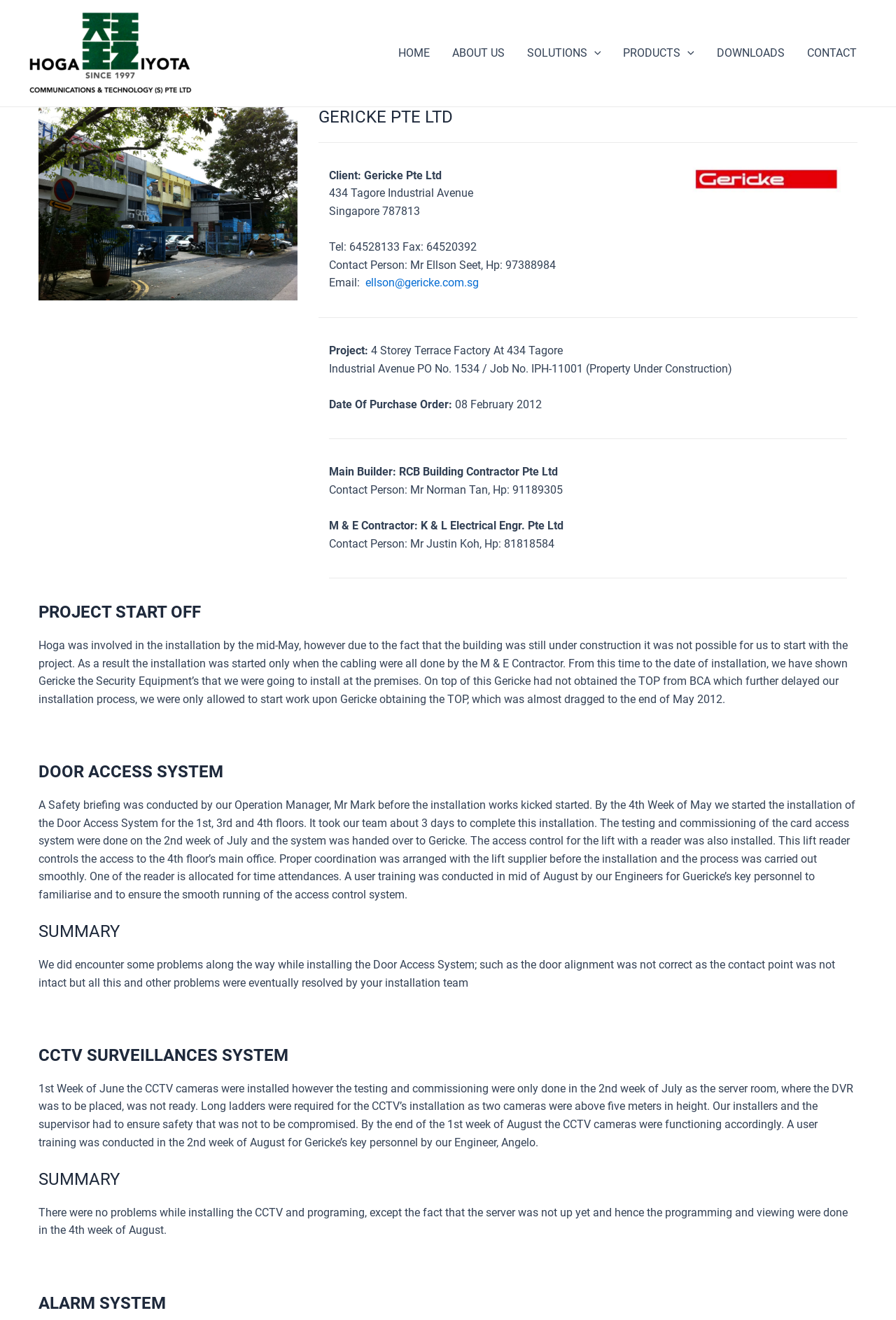Respond with a single word or phrase to the following question:
What is the company name?

GERICKE PTE LTD